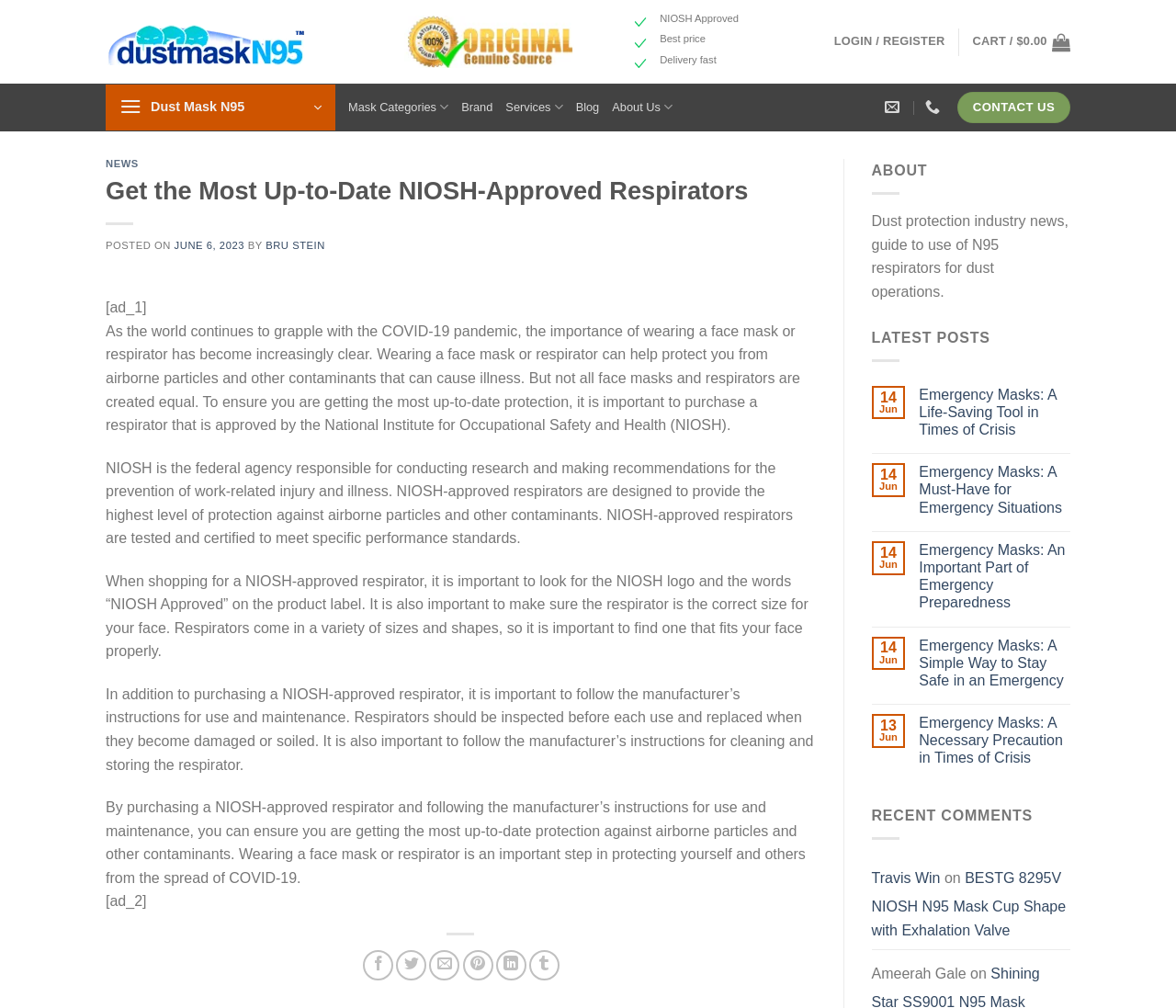What is the correct size of a respirator for a person?
Based on the image, provide your answer in one word or phrase.

One that fits your face properly